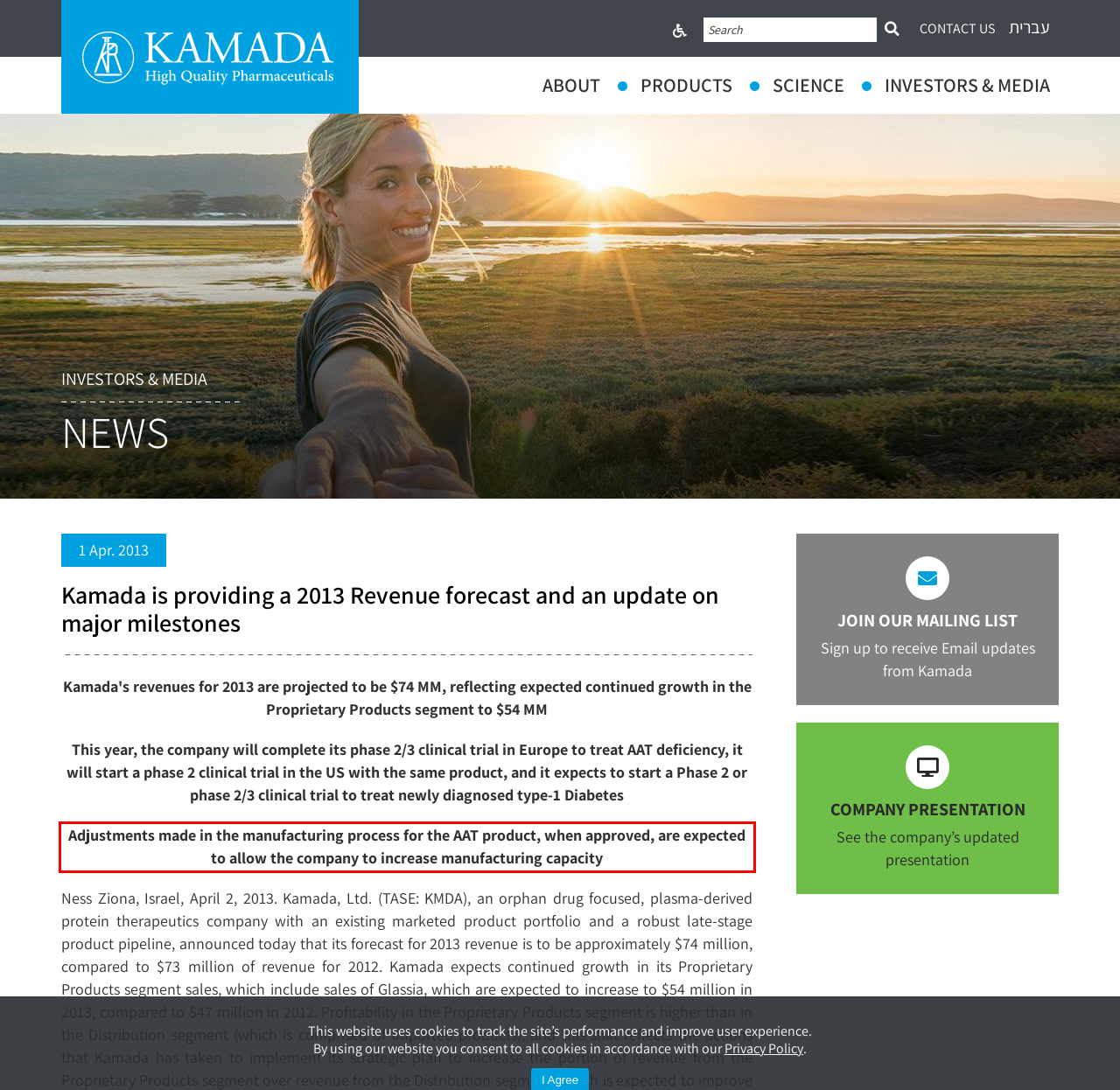There is a screenshot of a webpage with a red bounding box around a UI element. Please use OCR to extract the text within the red bounding box.

Adjustments made in the manufacturing process for the AAT product, when approved, are expected to allow the company to increase manufacturing capacity